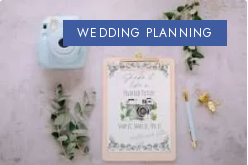Provide a thorough description of what you see in the image.

The image features a beautifully arranged wedding planning setup, set against a soft, light background. At the forefront, there is a neatly designed wedding planner page showcasing a vintage camera illustration, encapsulating the theme of preserving wedding memories. Accompanying this is a simple yet elegant pen, suggesting readiness for jotting down thoughts and ideas. Surrounding these elements are delicate sprigs of greenery, adding a natural touch and enhancing the overall aesthetic. A pastel blue instant camera is placed to the left, further emphasizing the nostalgic vibe associated with capturing special moments during wedding celebrations. The prominent text at the top, "WEDDING PLANNING," suggests the focus of the image, inviting viewers to explore ideas and inspiration for their own wedding journeys.